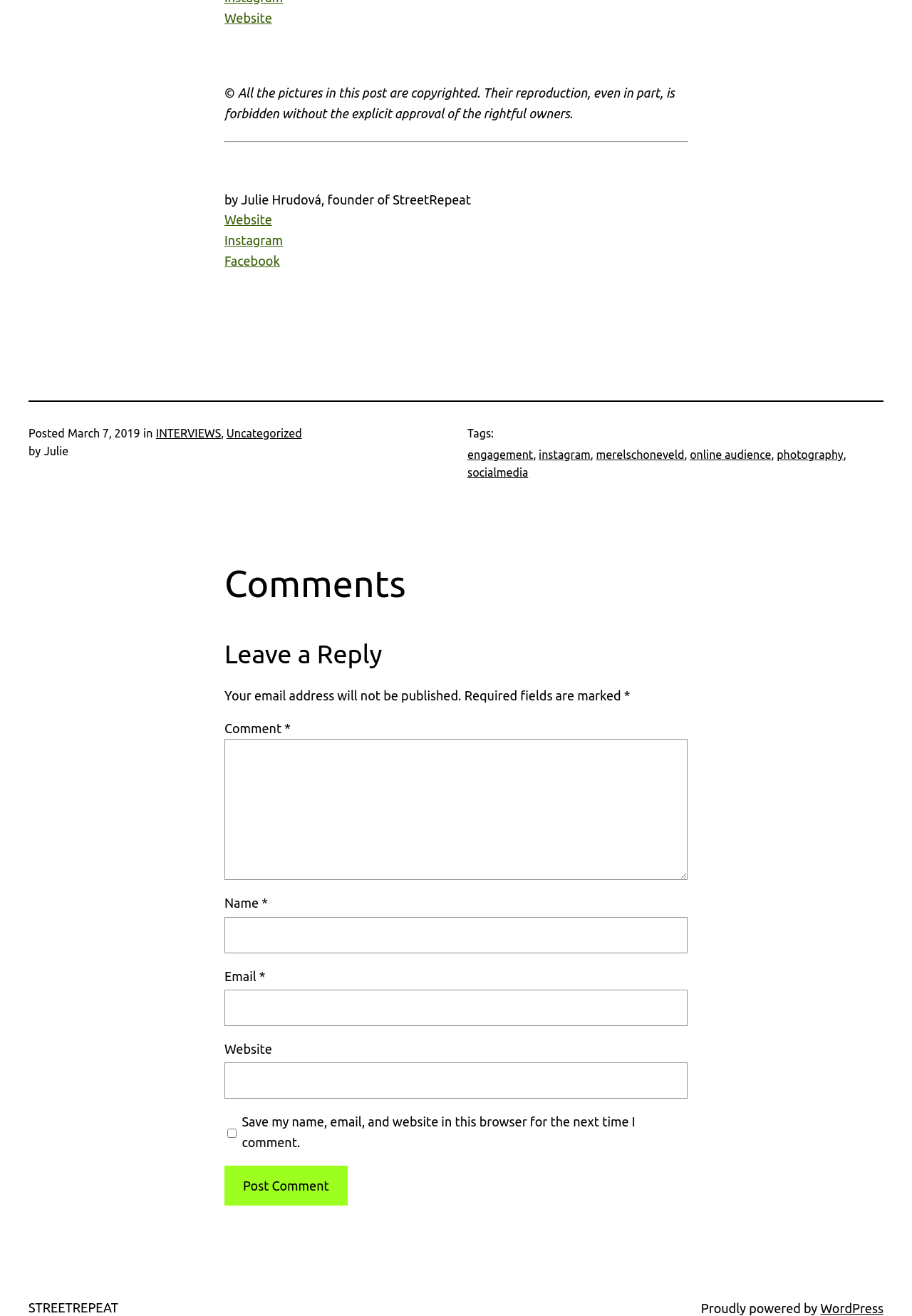What is the purpose of the textbox at the bottom of the webpage?
Refer to the screenshot and deliver a thorough answer to the question presented.

The purpose of the textbox at the bottom of the webpage can be inferred from the surrounding text and the button 'Post Comment' which suggests that the textbox is for leaving a comment on the post.